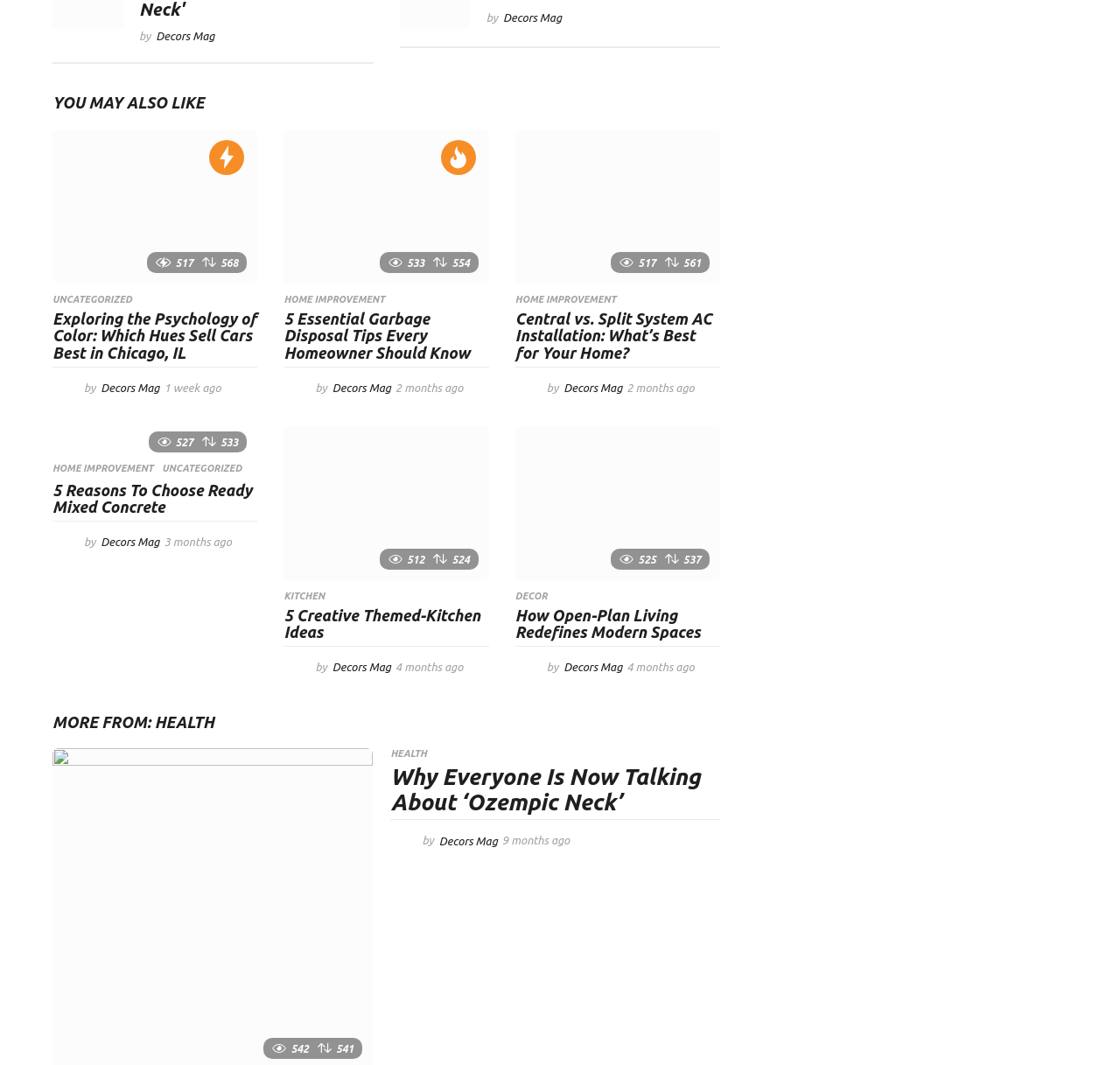Please provide a comprehensive response to the question below by analyzing the image: 
What is the category of the first article?

The first article has a heading 'YOU MAY ALSO LIKE' and the category is mentioned as 'UNCATEGORIZED' in the link below the article title.